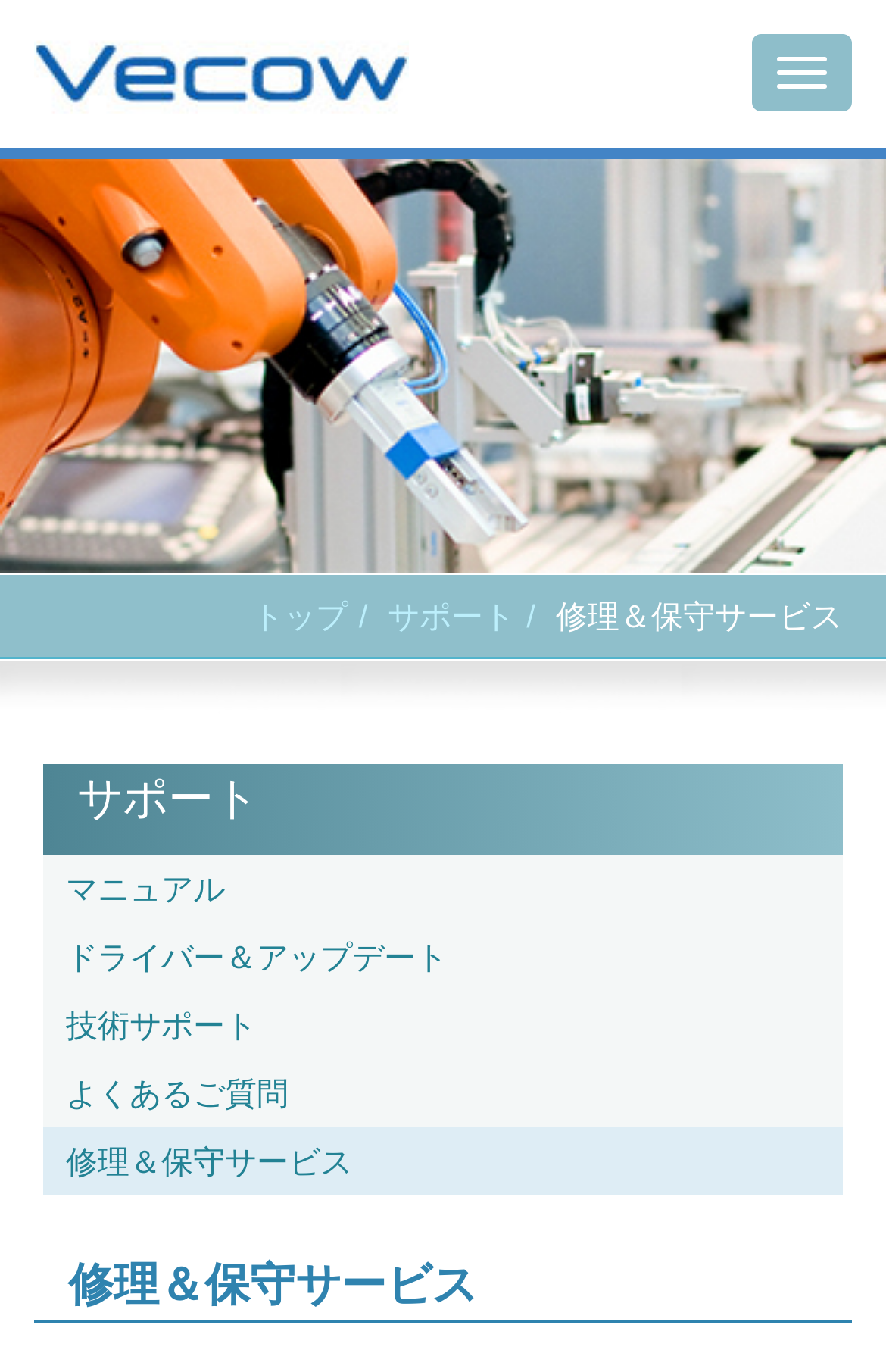Determine the bounding box for the UI element that matches this description: "Toggle navigation".

[0.849, 0.025, 0.962, 0.081]